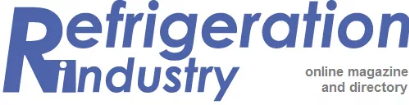What is the font style of 'Industry'? Examine the screenshot and reply using just one word or a brief phrase.

Lighter